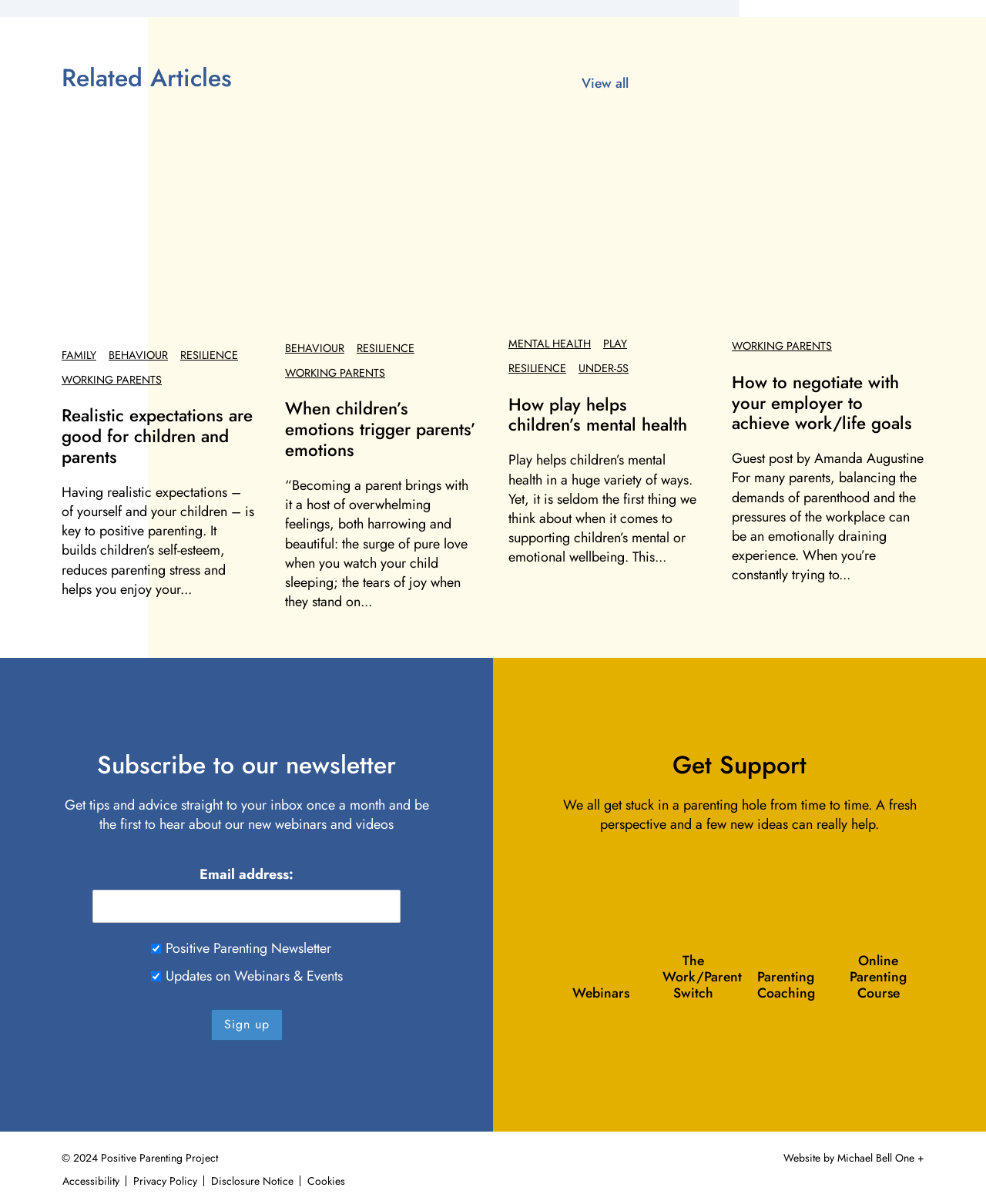Please determine the bounding box coordinates for the element that should be clicked to follow these instructions: "View all related articles".

[0.59, 0.048, 0.938, 0.09]